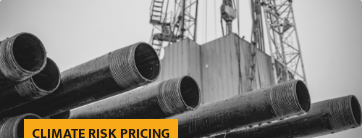What is the focus of the infrastructure displayed in the foreground?
Refer to the image and answer the question using a single word or phrase.

Energy sector